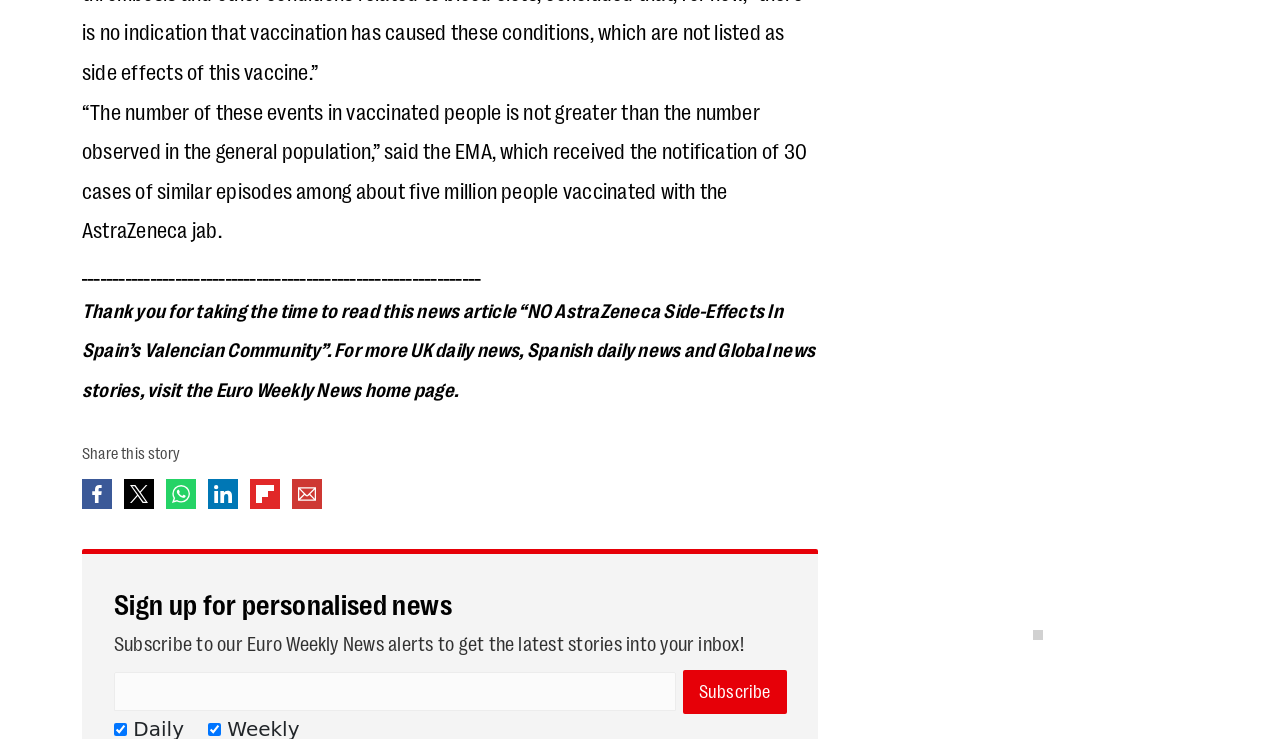Identify the bounding box coordinates for the element you need to click to achieve the following task: "subscribe to newsletter". Provide the bounding box coordinates as four float numbers between 0 and 1, in the form [left, top, right, bottom].

[0.533, 0.907, 0.615, 0.967]